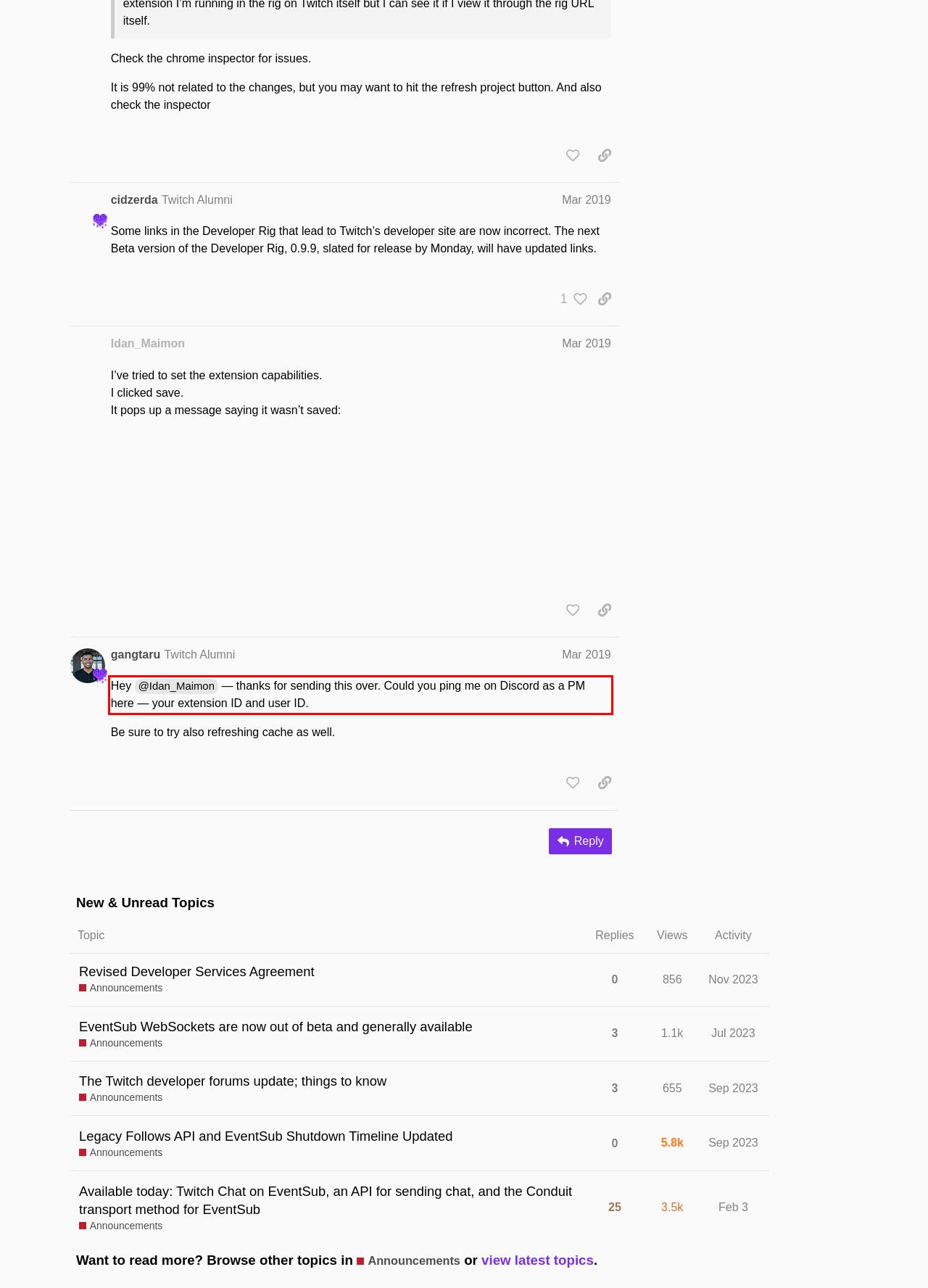Observe the screenshot of the webpage, locate the red bounding box, and extract the text content within it.

Hey @Idan_Maimon — thanks for sending this over. Could you ping me on Discord as a PM here — your extension ID and user ID.